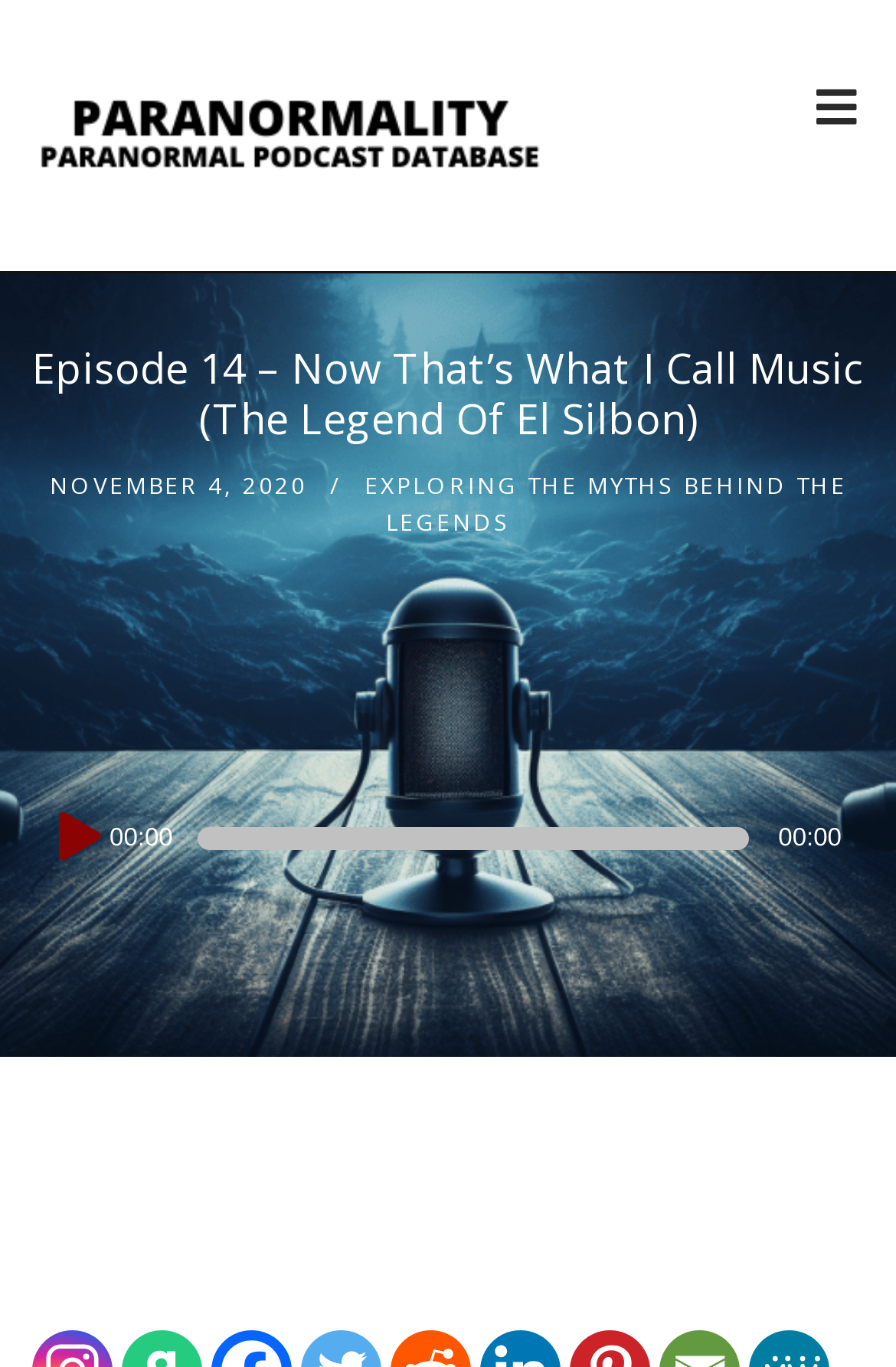Give a succinct answer to this question in a single word or phrase: 
What is the theme of the episode?

The Legend Of El Silbon